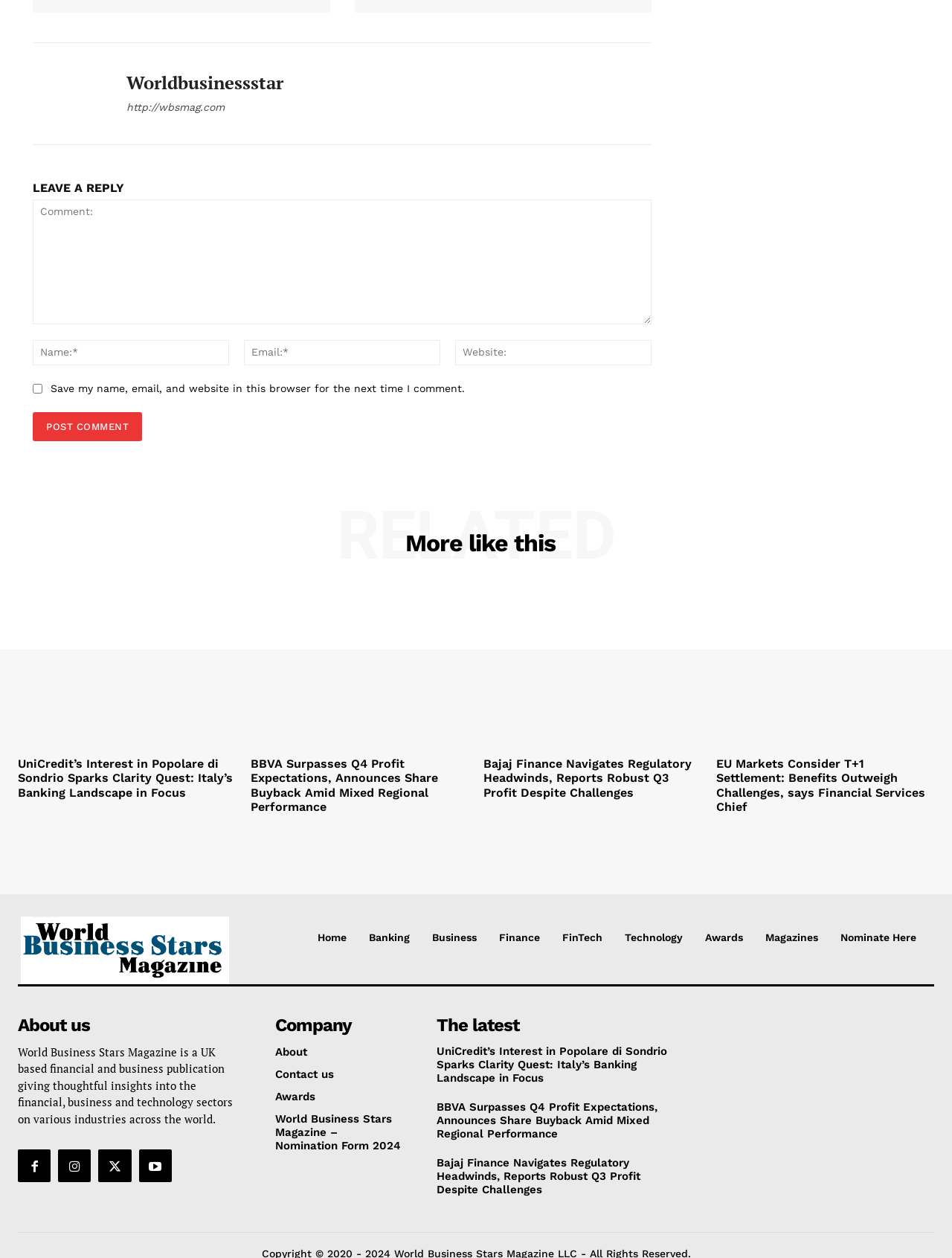From the webpage screenshot, predict the bounding box of the UI element that matches this description: "parent_node: Comment: name="comment" placeholder="Comment:"".

[0.034, 0.158, 0.685, 0.258]